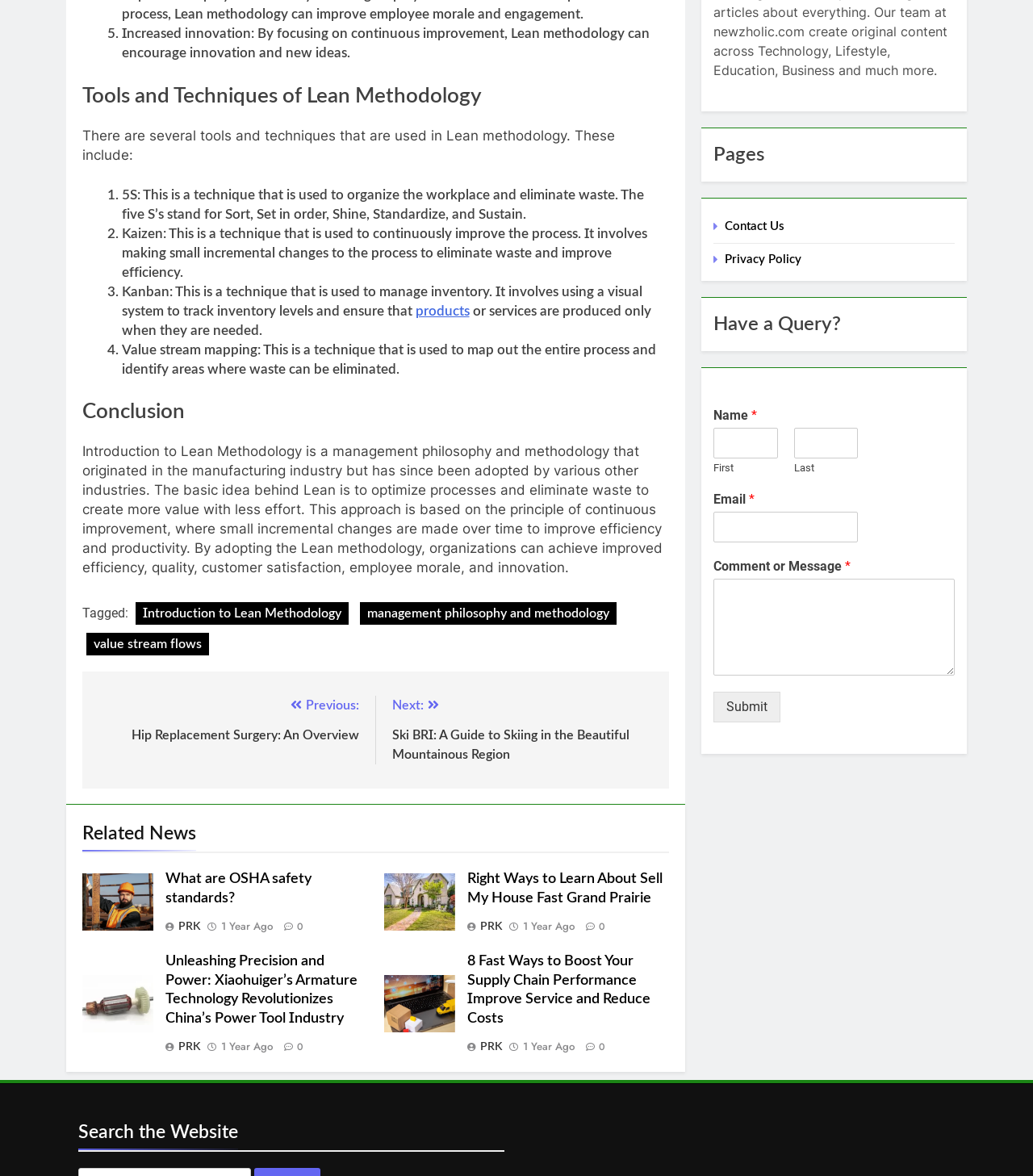Please identify the bounding box coordinates of the element I need to click to follow this instruction: "Read the article about 'Introduction to Lean Methodology'".

[0.08, 0.377, 0.641, 0.49]